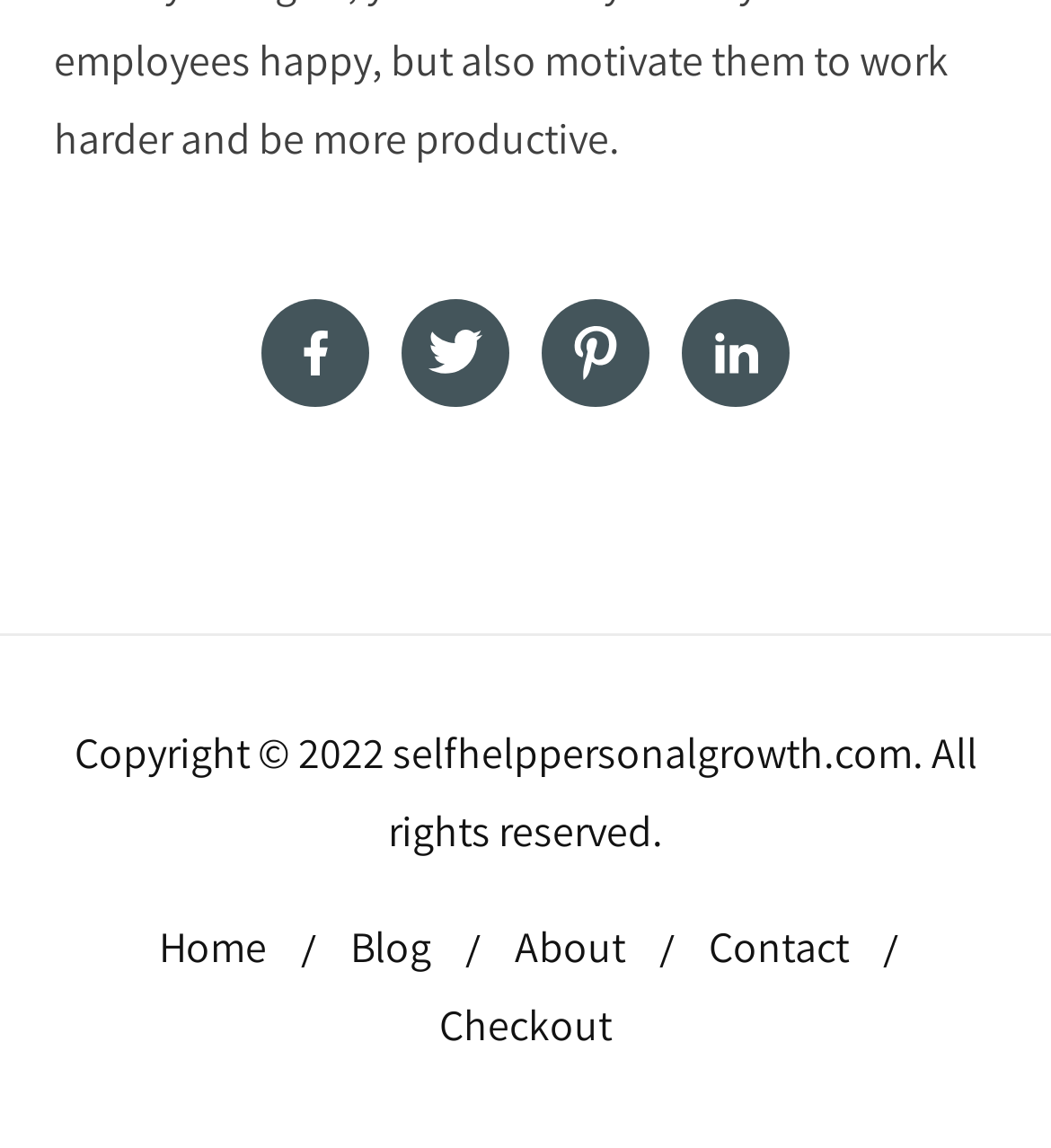Answer the question with a single word or phrase: 
How many image elements are on the page?

4